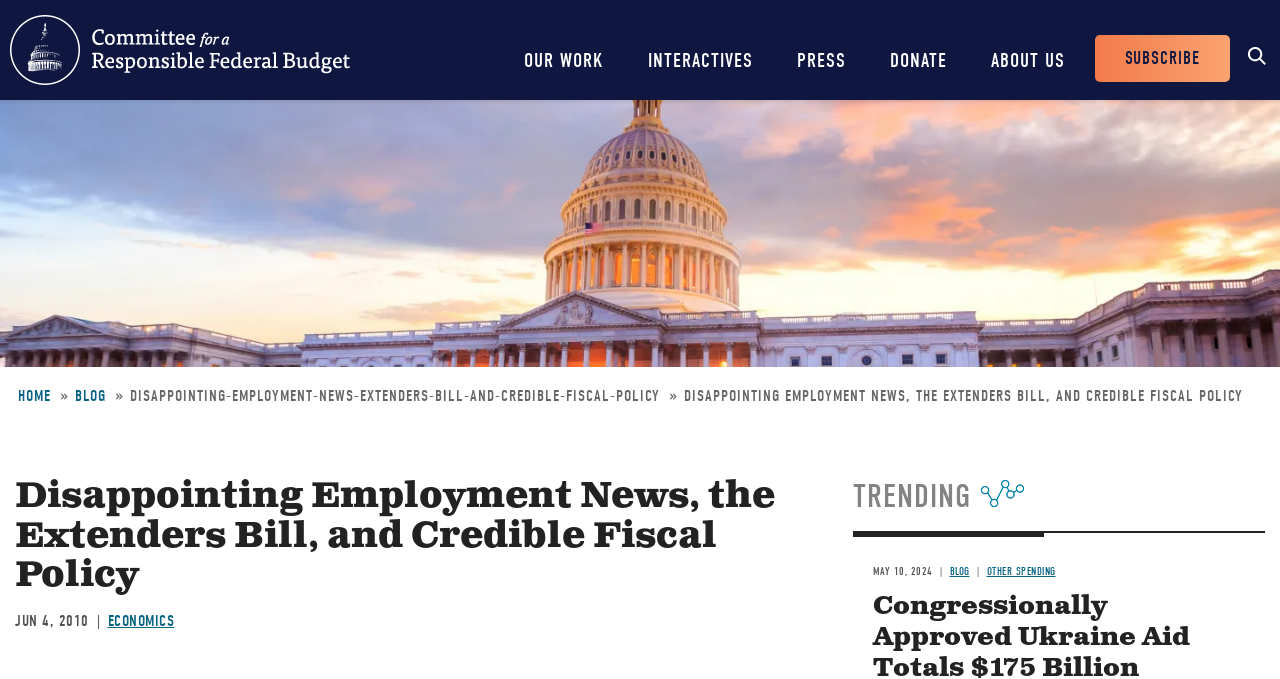Respond to the question with just a single word or phrase: 
What is the name of the organization?

Committee for a Responsible Federal Budget